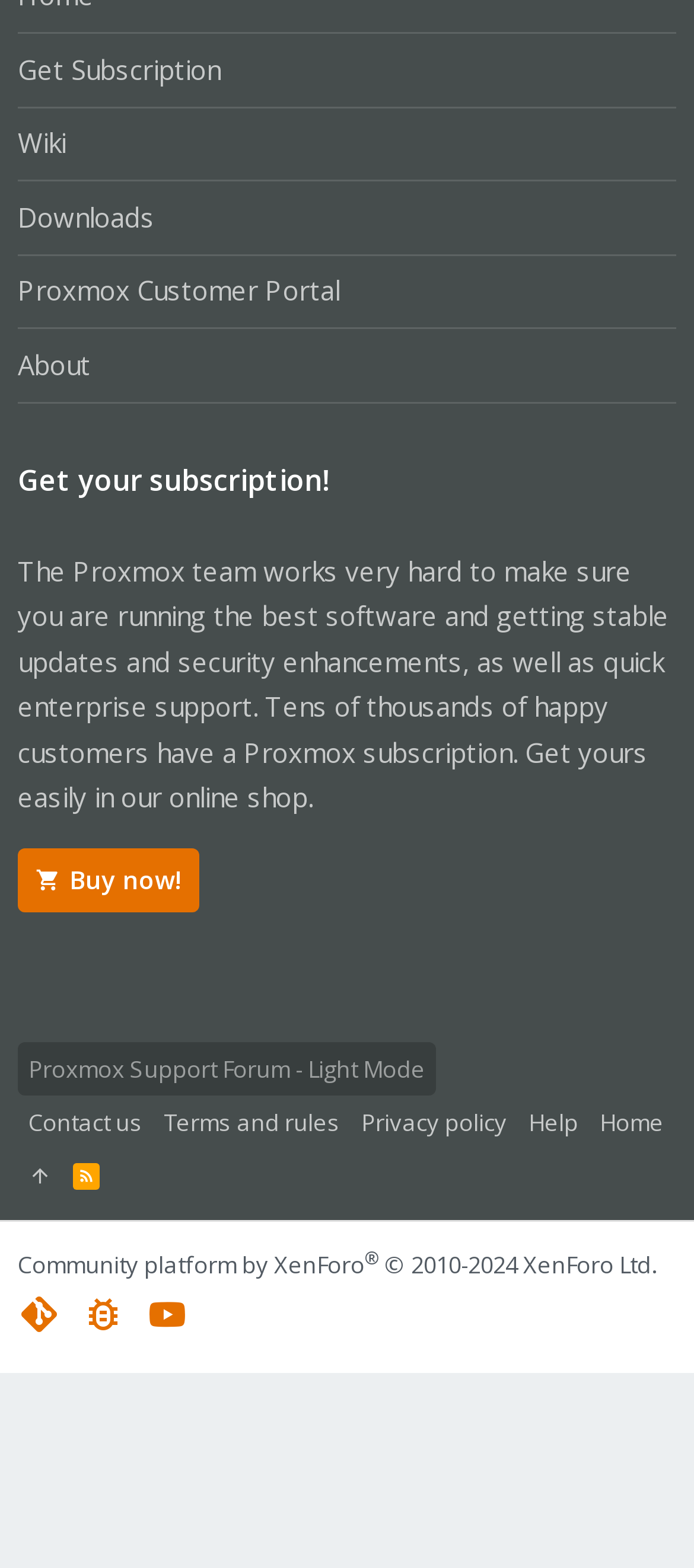Identify the bounding box coordinates of the clickable region necessary to fulfill the following instruction: "Get a subscription". The bounding box coordinates should be four float numbers between 0 and 1, i.e., [left, top, right, bottom].

[0.026, 0.022, 0.974, 0.069]